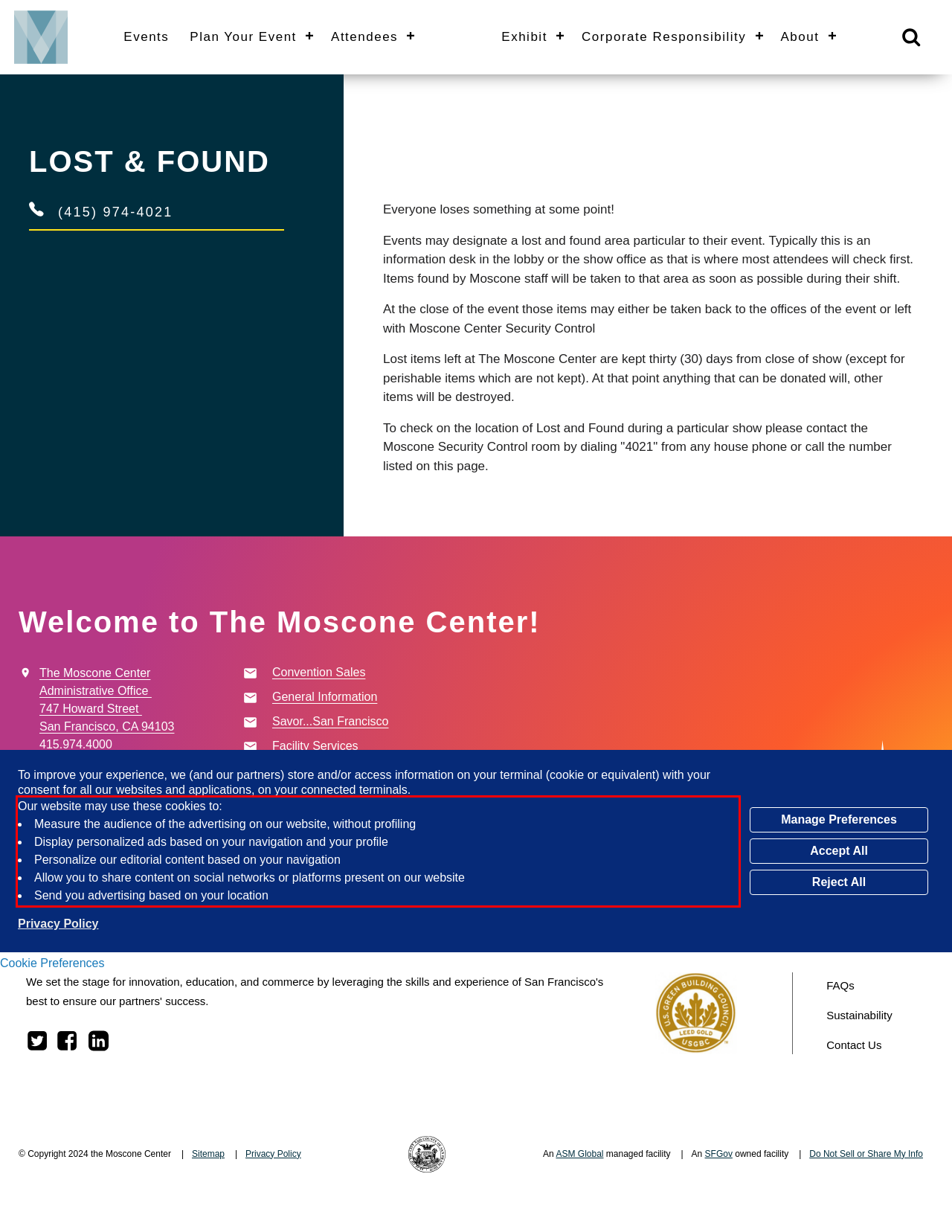Analyze the screenshot of the webpage and extract the text from the UI element that is inside the red bounding box.

Our website may use these cookies to: Measure the audience of the advertising on our website, without profiling Display personalized ads based on your navigation and your profile Personalize our editorial content based on your navigation Allow you to share content on social networks or platforms present on our website Send you advertising based on your location